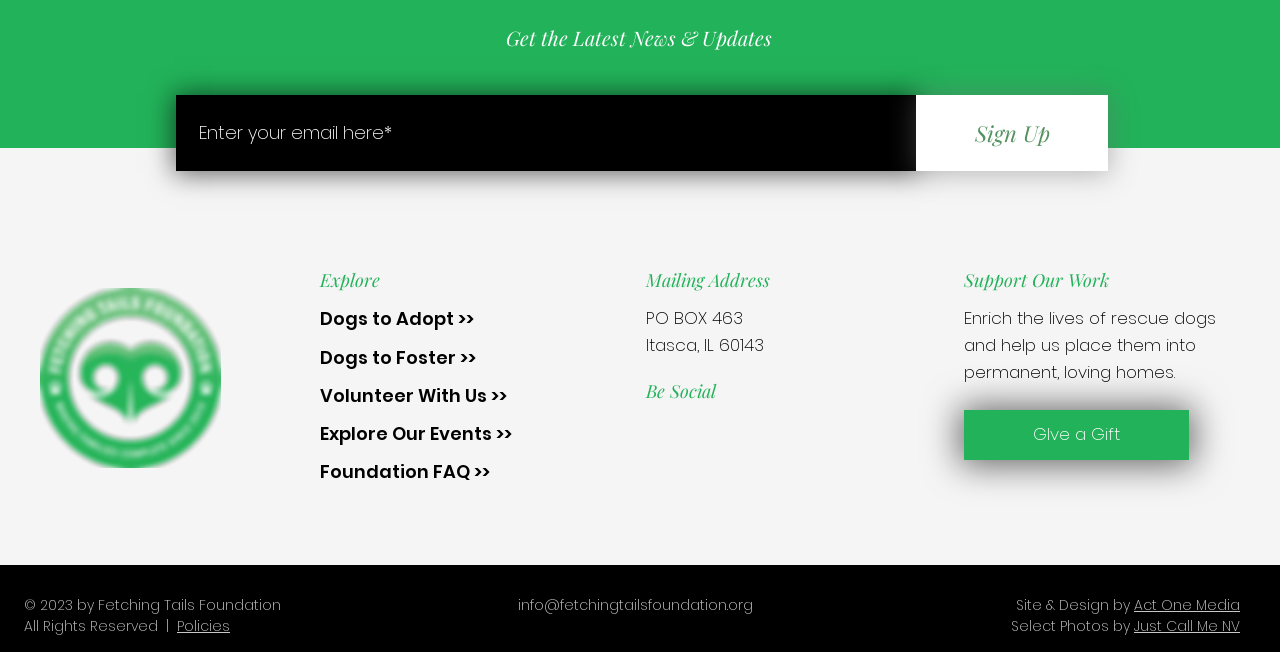Identify the bounding box coordinates for the region of the element that should be clicked to carry out the instruction: "Enter email address". The bounding box coordinates should be four float numbers between 0 and 1, i.e., [left, top, right, bottom].

[0.138, 0.146, 0.716, 0.262]